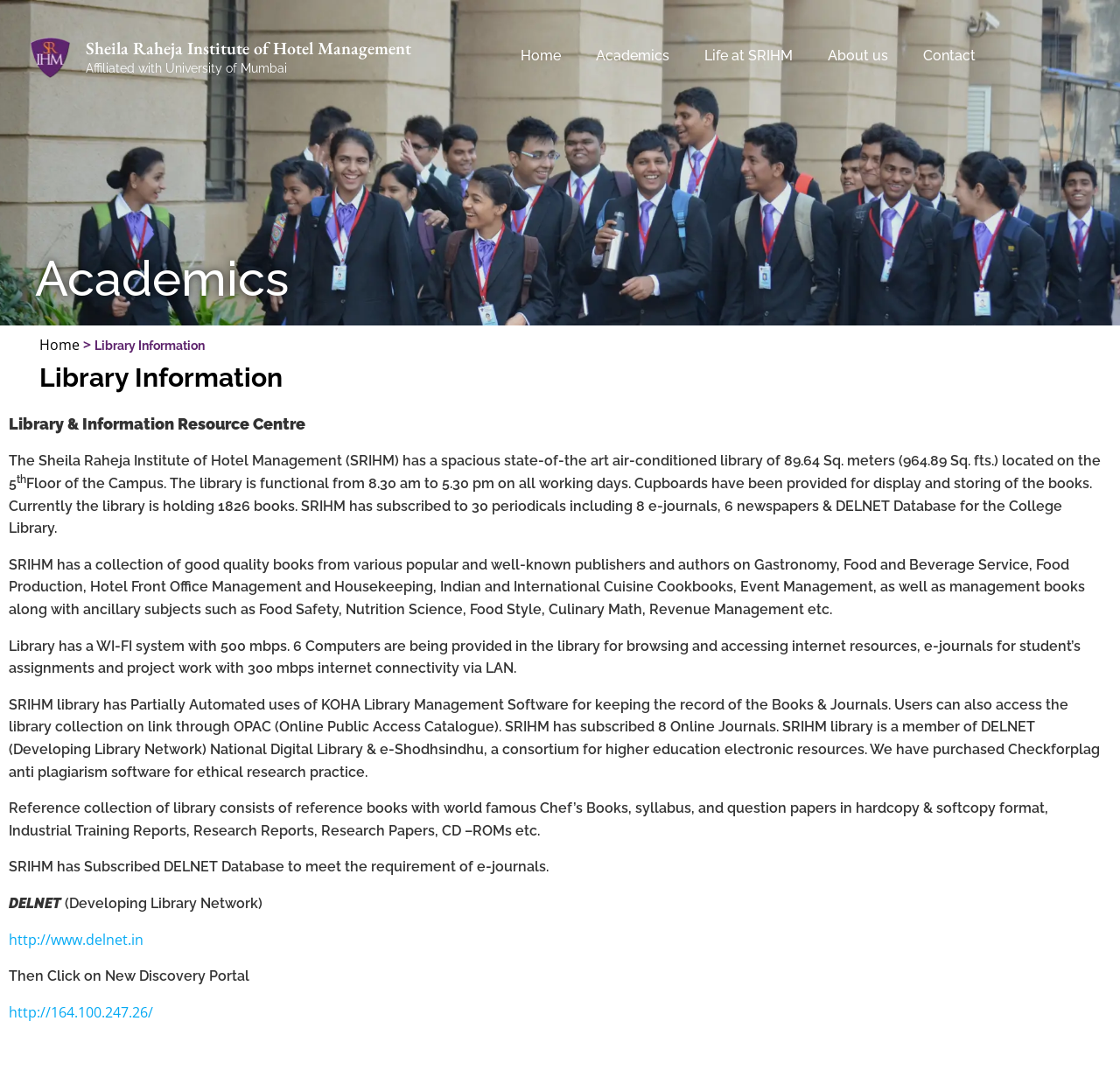Given the description "About us", provide the bounding box coordinates of the corresponding UI element.

[0.723, 0.034, 0.809, 0.07]